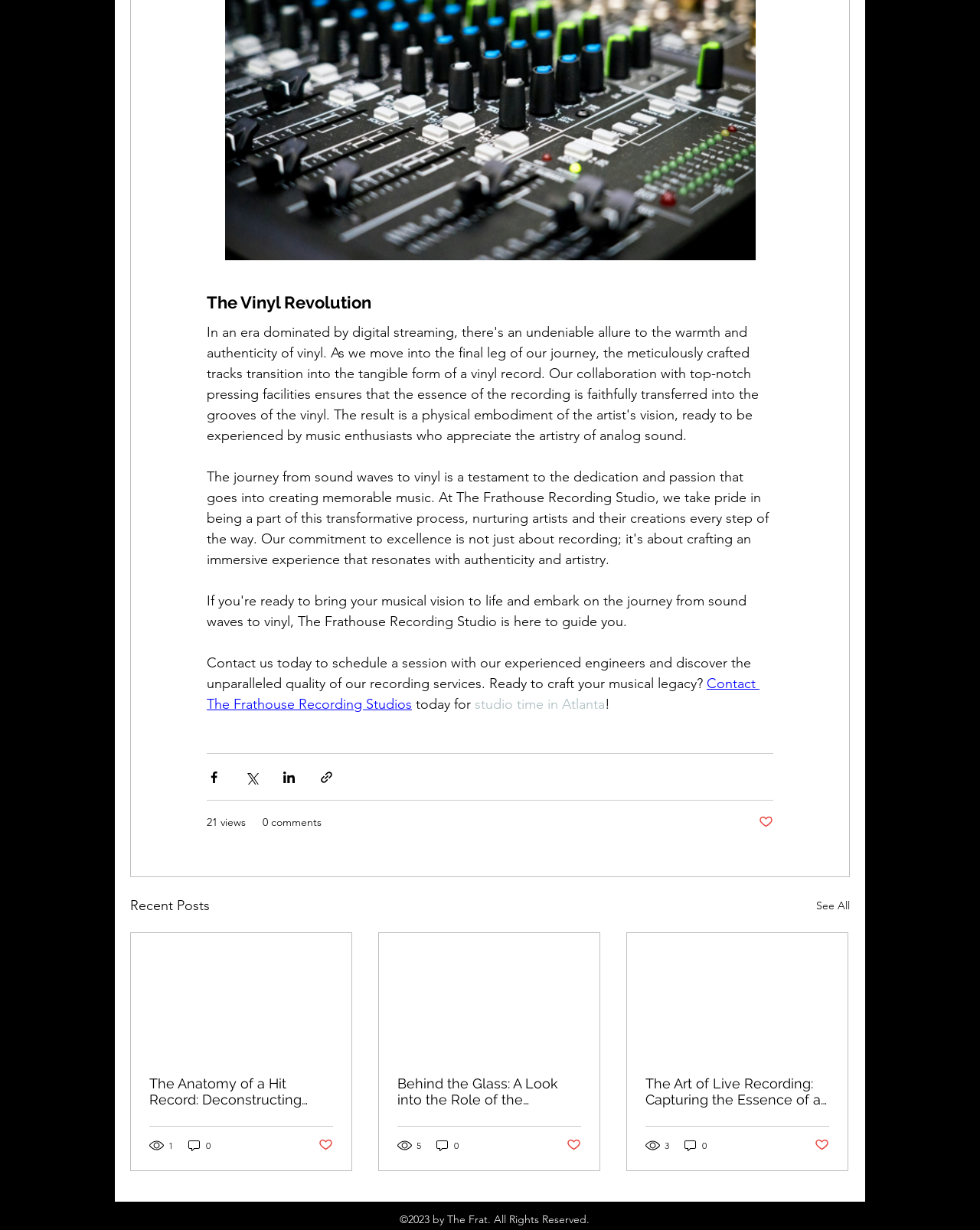Refer to the screenshot and give an in-depth answer to this question: How many views does the second article have?

I looked at the generic text '5 views' under the second article and found that it has 5 views.